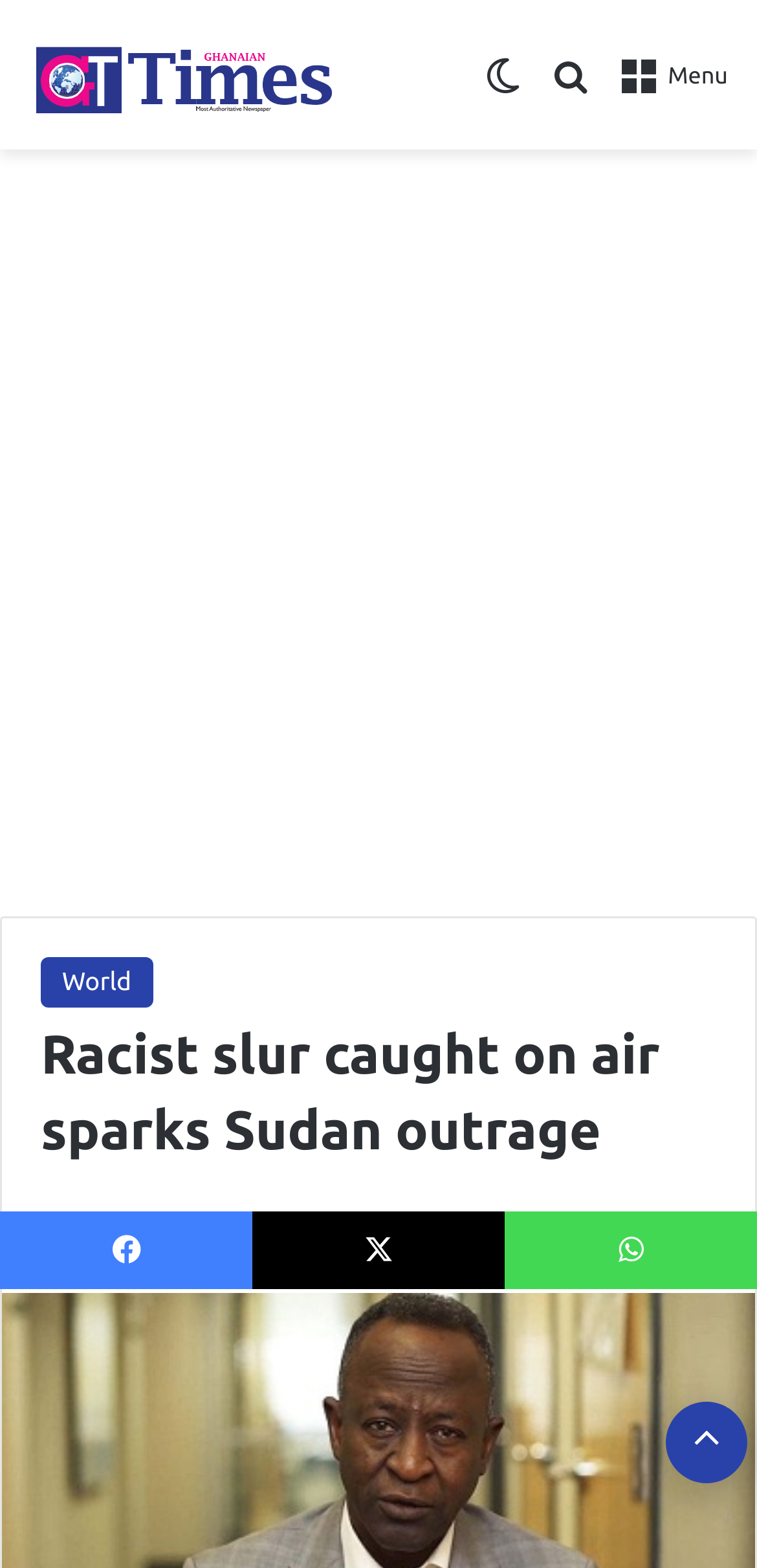Please find and report the bounding box coordinates of the element to click in order to perform the following action: "Search for something". The coordinates should be expressed as four float numbers between 0 and 1, in the format [left, top, right, bottom].

[0.728, 0.03, 0.78, 0.086]